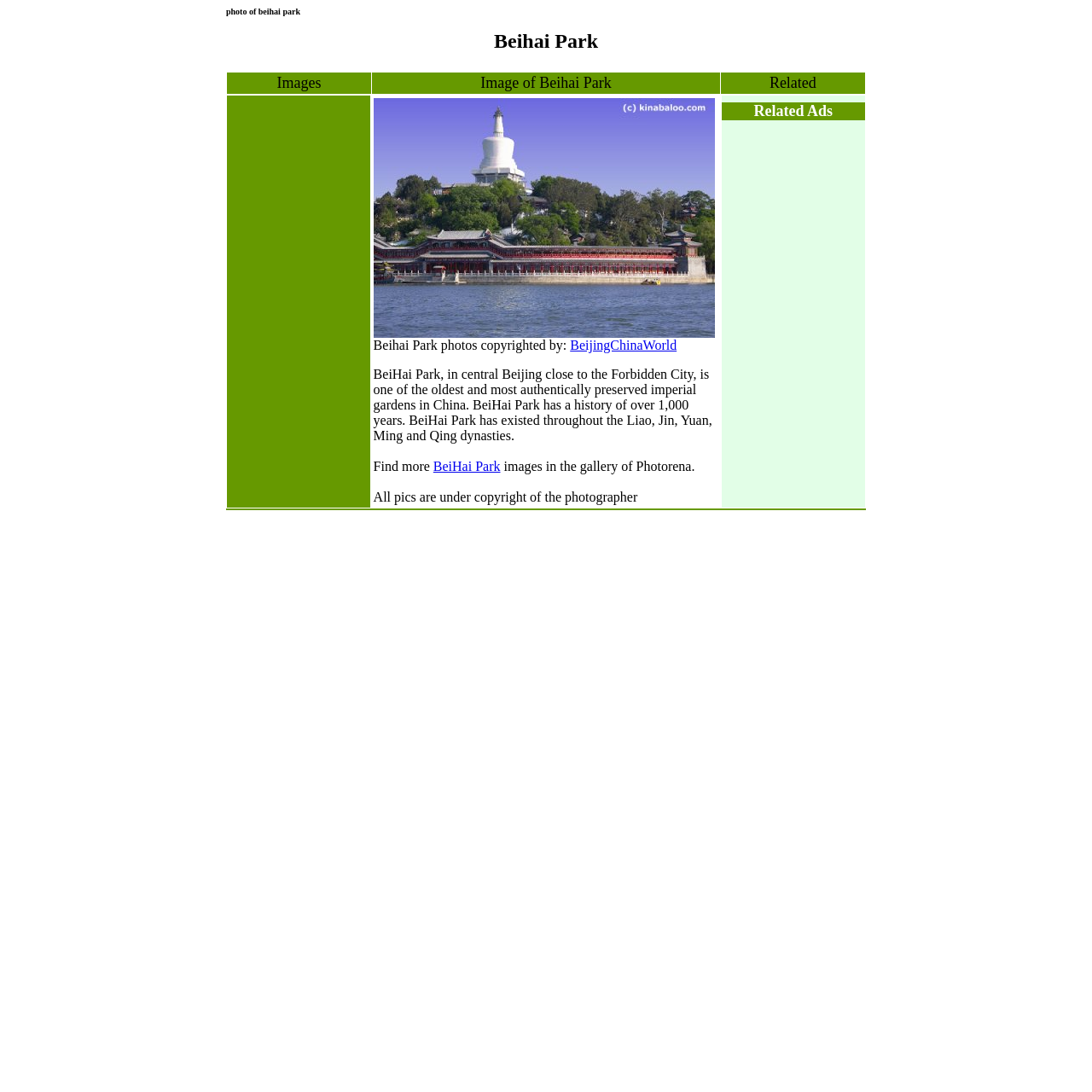Who is the copyright holder of the photos?
Please provide a single word or phrase answer based on the image.

The photographer